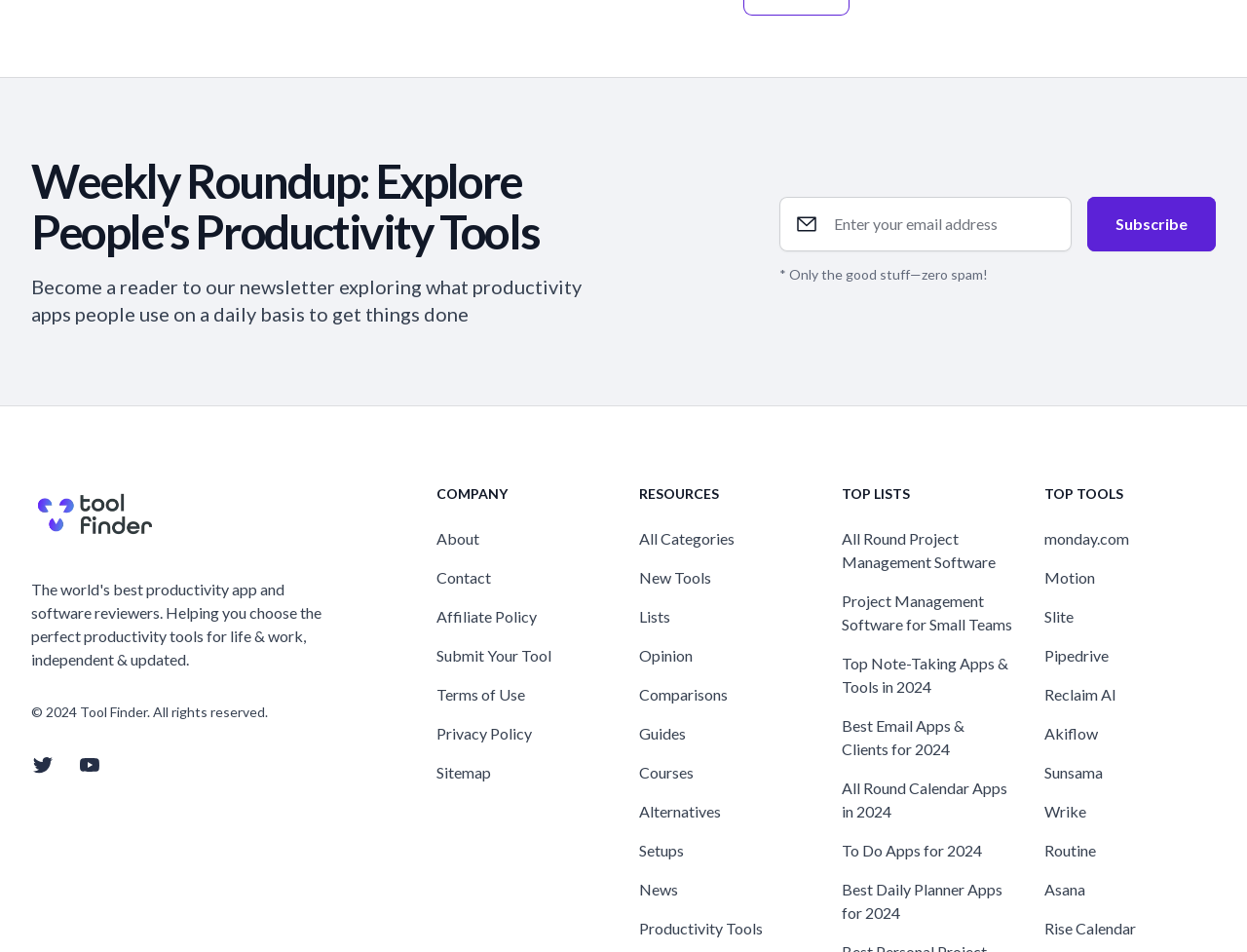Please identify the coordinates of the bounding box for the clickable region that will accomplish this instruction: "Go to the next page".

None